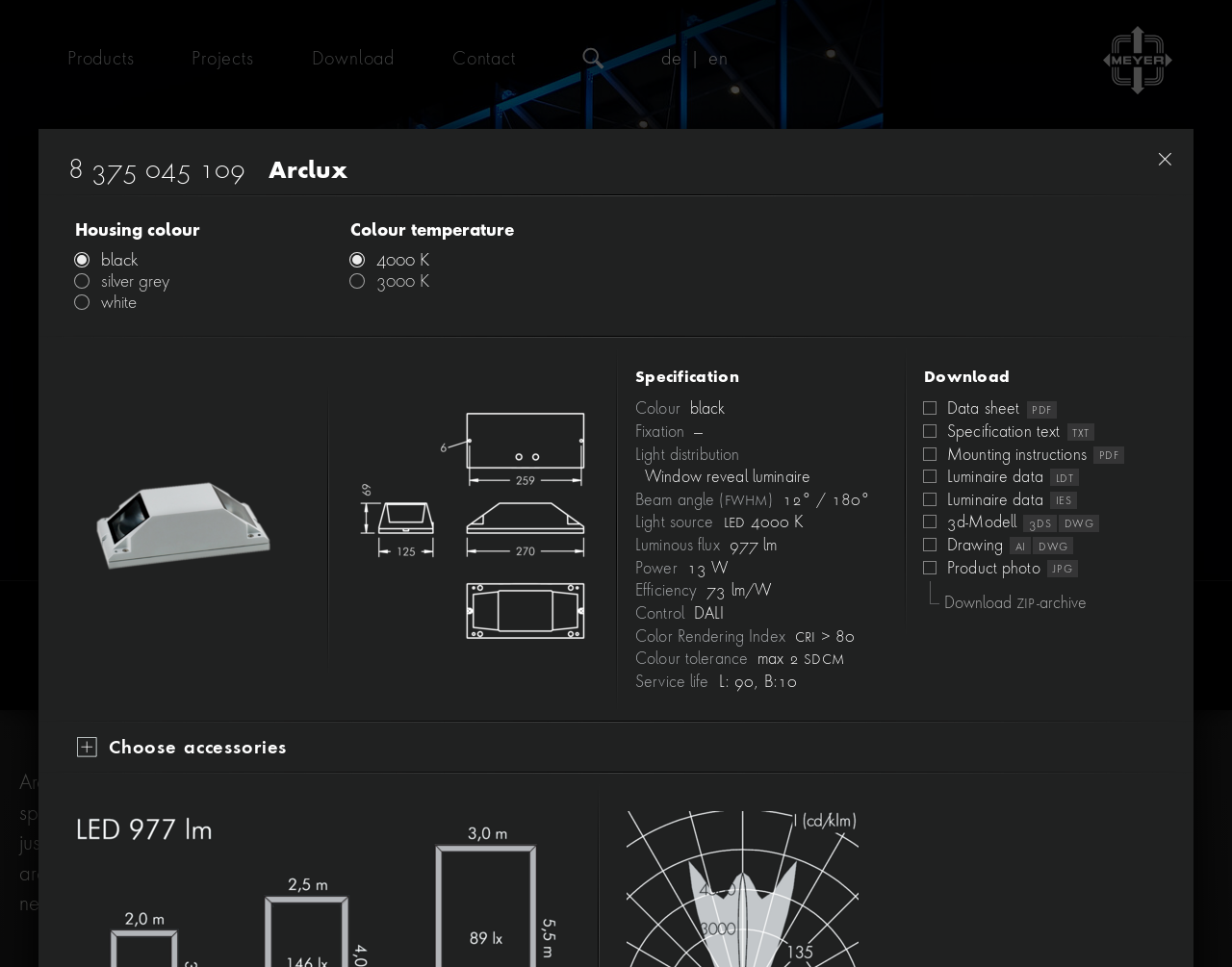Specify the bounding box coordinates of the area to click in order to follow the given instruction: "Click on the Products link."

[0.031, 0.036, 0.132, 0.087]